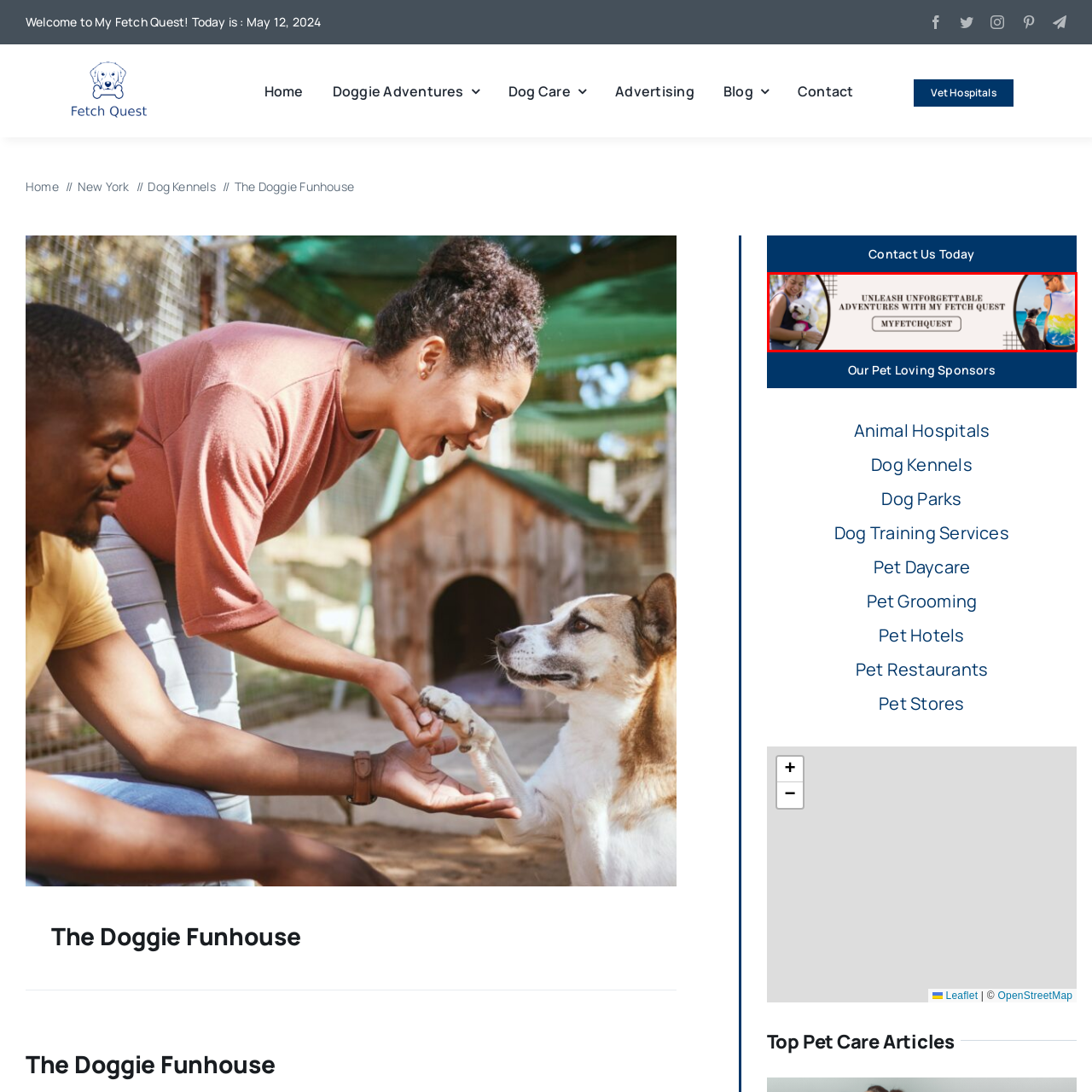Inspect the part framed by the grey rectangle, What is the theme of the banner? 
Reply with a single word or phrase.

Unforgettable experiences